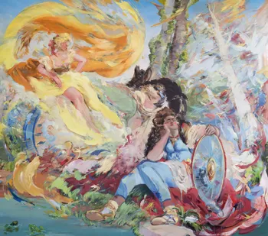Describe all the elements visible in the image meticulously.

This vibrant artwork, titled "Eric Uhlir: Armida and Rinaldo," captures a dynamic scene filled with emotion and motion. The composition features a central figure, clad in blue, who portrays a sense of contemplation while seated. Surrounding her are swirling colors and forms that suggest movement and energy, with another figure in a flowing yellow garment, adding a dreamlike quality to the piece. The natural elements, including foliage and wispy forms, enhance the enchanting atmosphere, inviting viewers to delve into the narrative between the characters. The work reflects the themes of love and longing, typical of the stories portrayed in classical art, and is part of an exhibition that recently opened at Winston Wächter Fine Art in New York, running from May 9 to July 3, 2024.